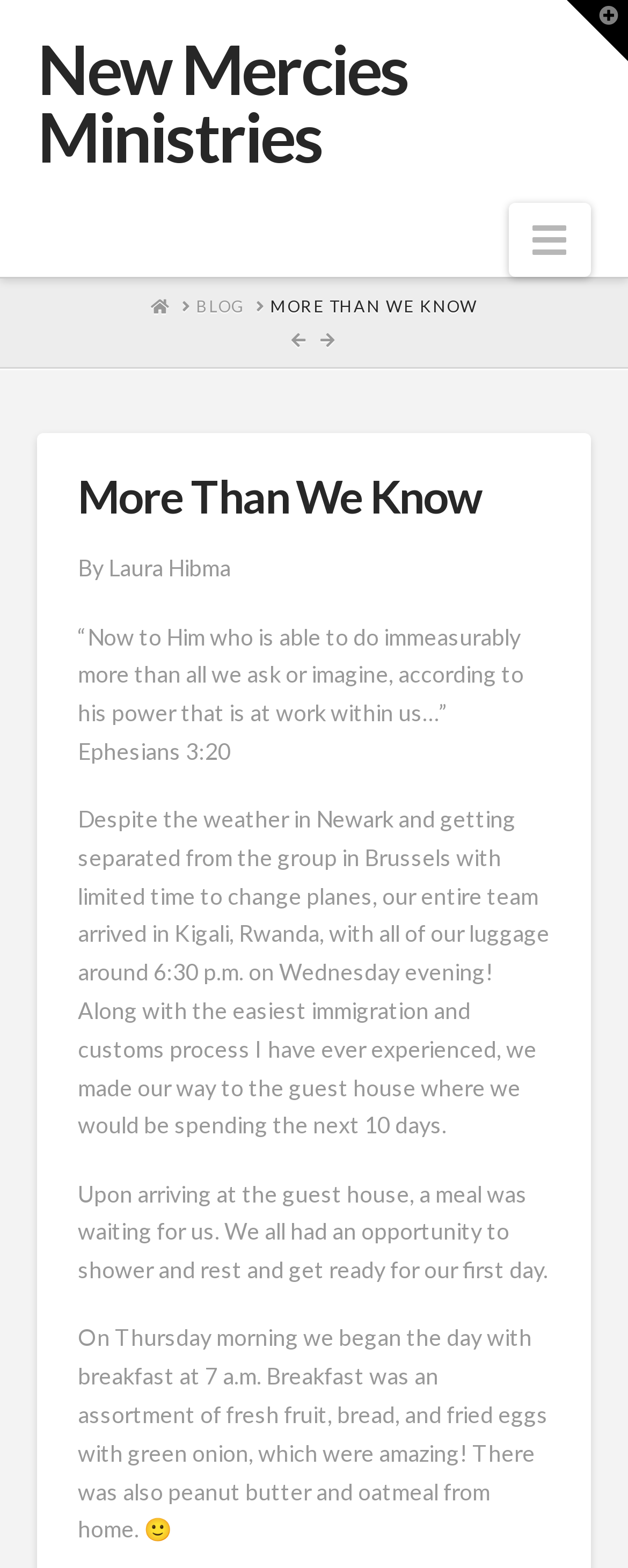Locate the UI element described as follows: "Blog". Return the bounding box coordinates as four float numbers between 0 and 1 in the order [left, top, right, bottom].

[0.312, 0.188, 0.388, 0.203]